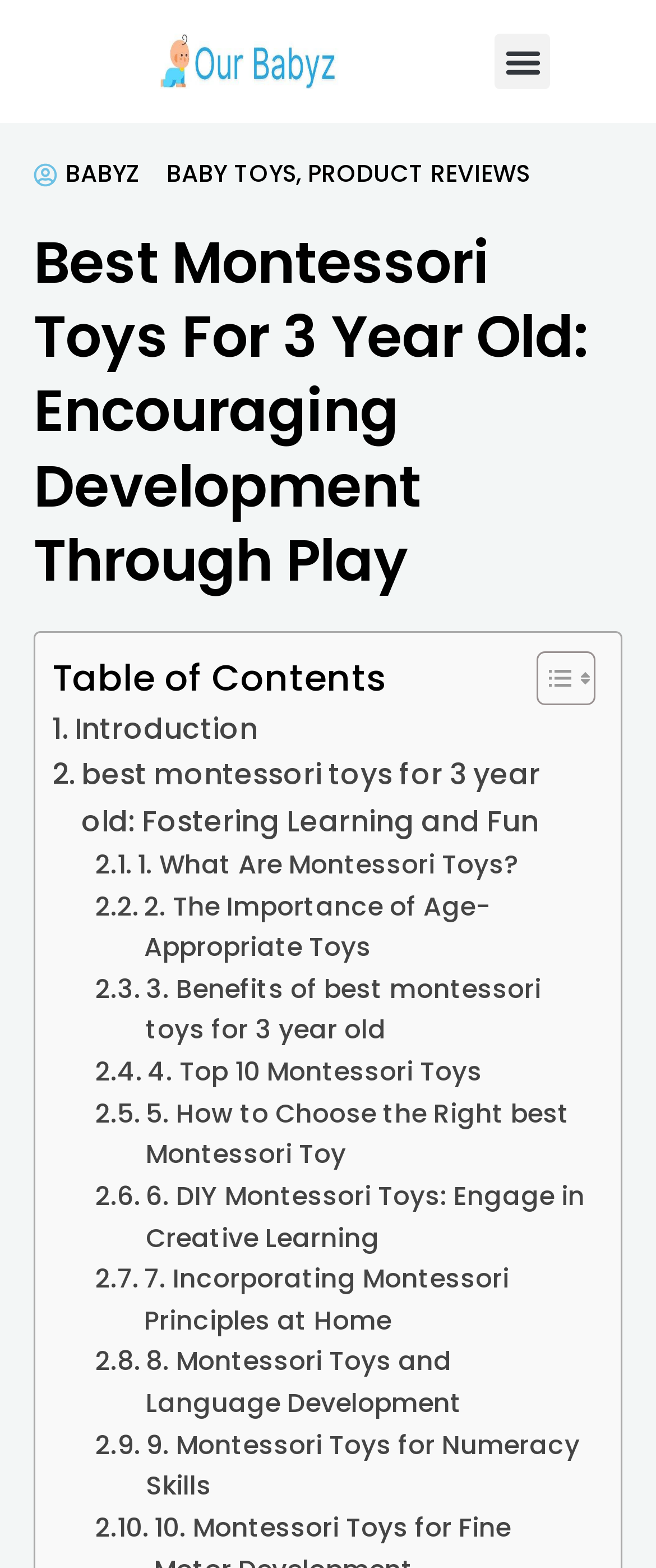Respond to the question with just a single word or phrase: 
How many table of contents items are there?

9